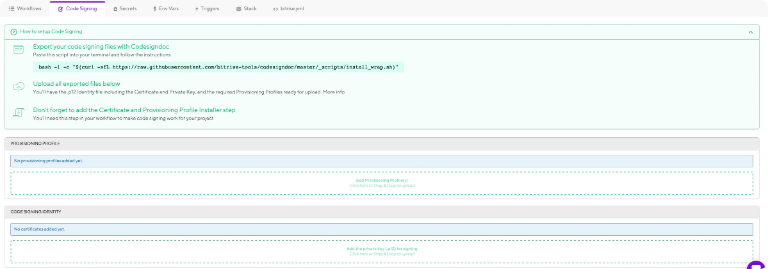Provide a rich and detailed narrative of the image.

This image showcases the "Code Signing" section of the Bitrise platform, which provides essential information for configuring code signing in iOS applications. At the top, the heading "How to Handle Code Signing" is prominently displayed, guiding users on the steps necessary for proper setup. Below this, there are detailed instructions for exporting code signing files, emphasizing the use of command line tools to streamline the process. You can also find a reminder to upload to the keychain, ensuring that important provisioning profiles are securely added. Additionally, there are placeholders for personalizing tasks such as environment settings and code signing identity management. The well-organized layout, with checklists and highlighted tasks, aids users in navigating the complexities of code signing, ensuring that applications adhere to necessary security protocols before deployment.